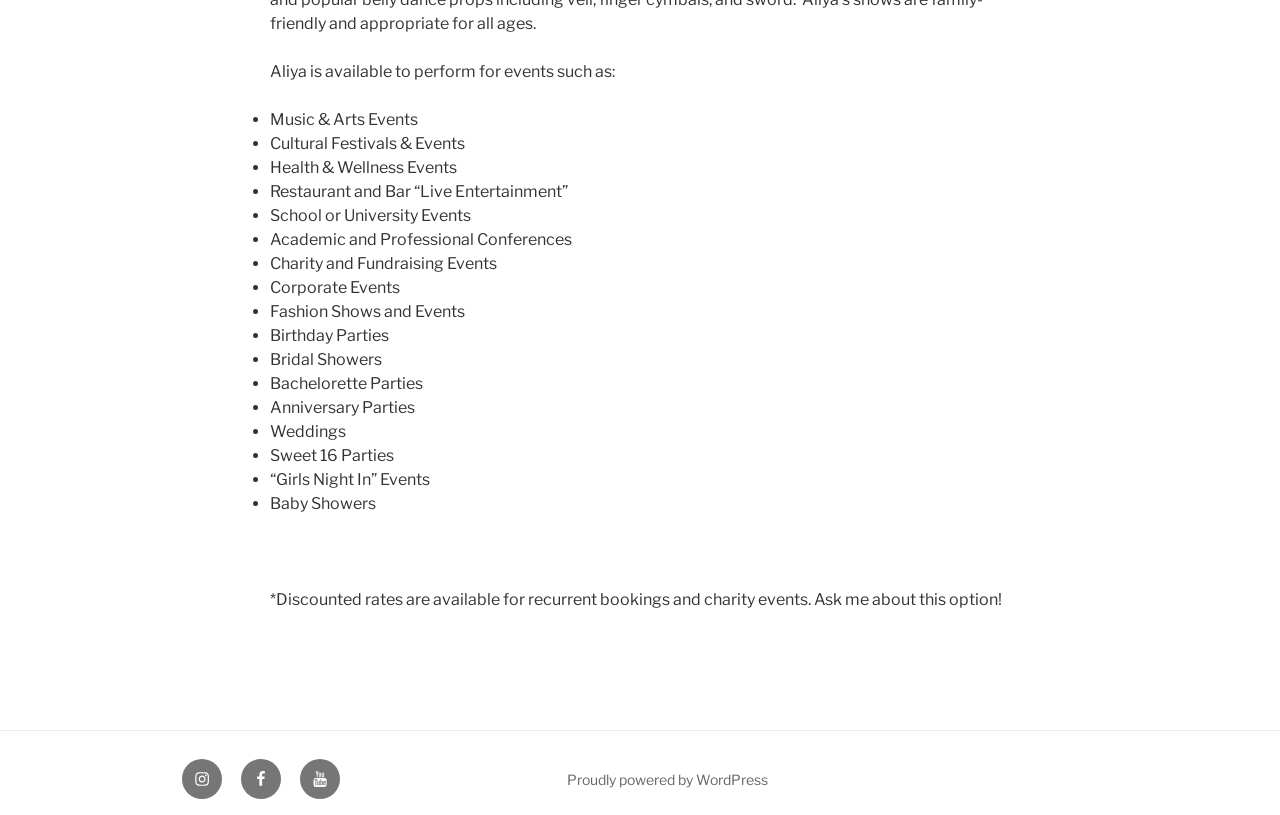What type of events is Aliya available to perform for?
Refer to the screenshot and deliver a thorough answer to the question presented.

Based on the list of events provided on the webpage, Aliya is available to perform for various events such as music and arts events, cultural festivals and events, health and wellness events, and many more.